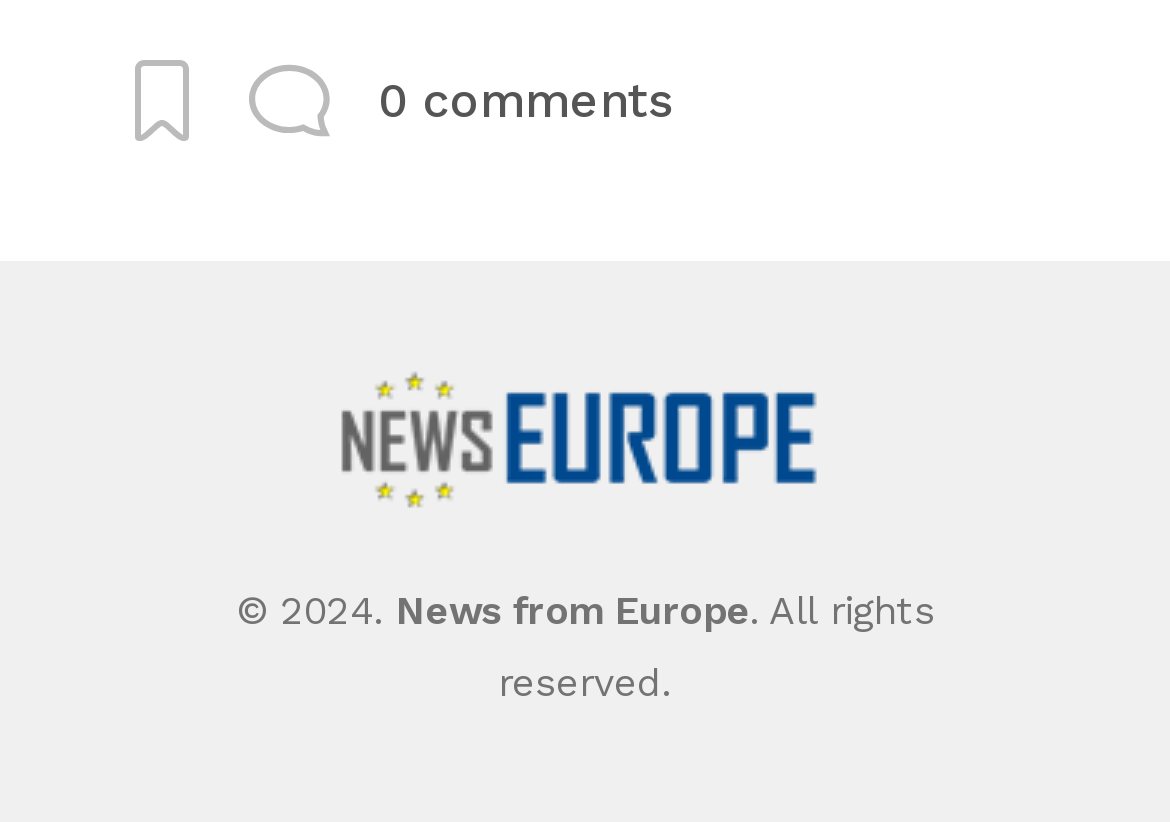Respond to the following question using a concise word or phrase: 
What is the name of the website?

News from Europe